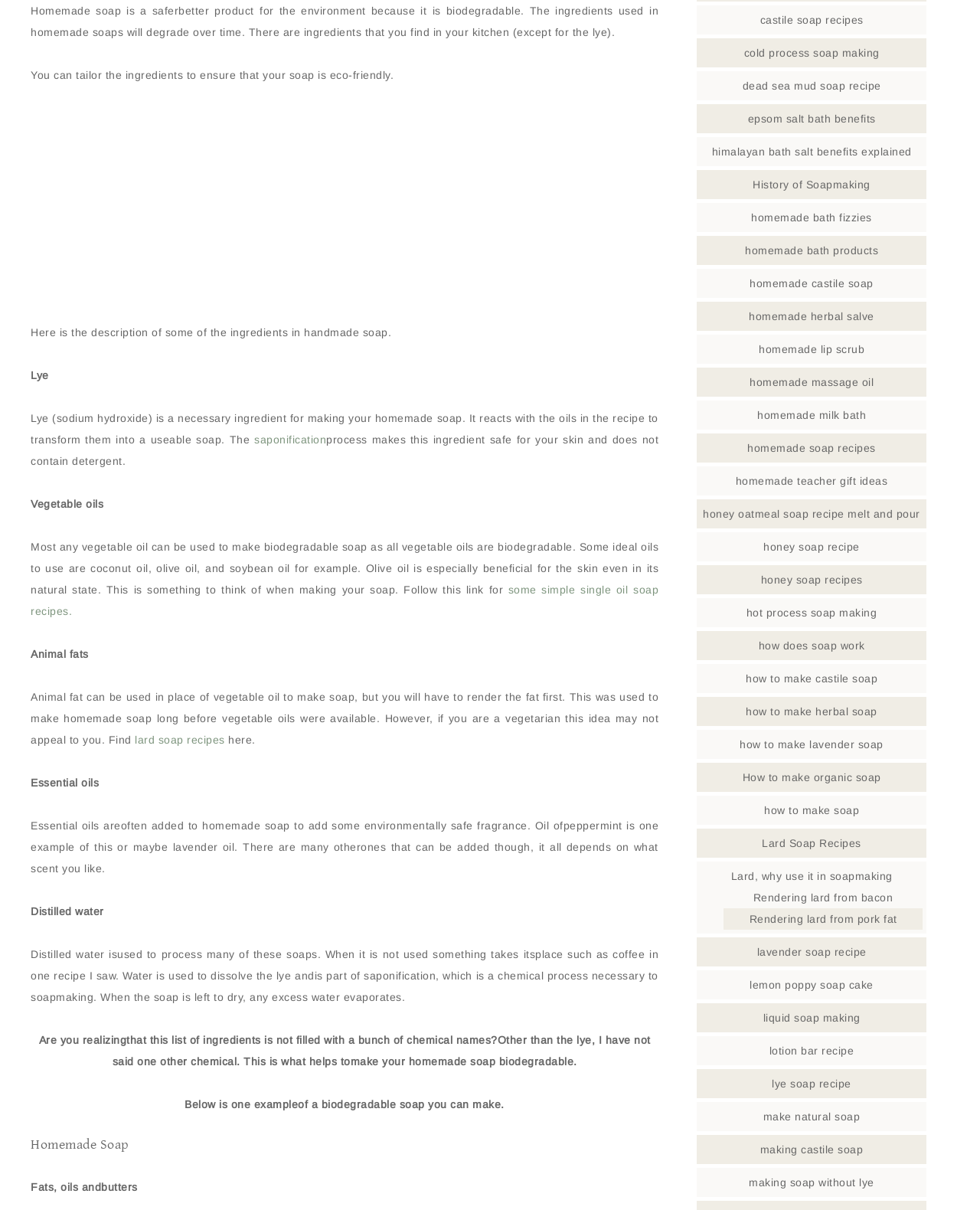Please answer the following question using a single word or phrase: 
What is saponification?

A chemical process